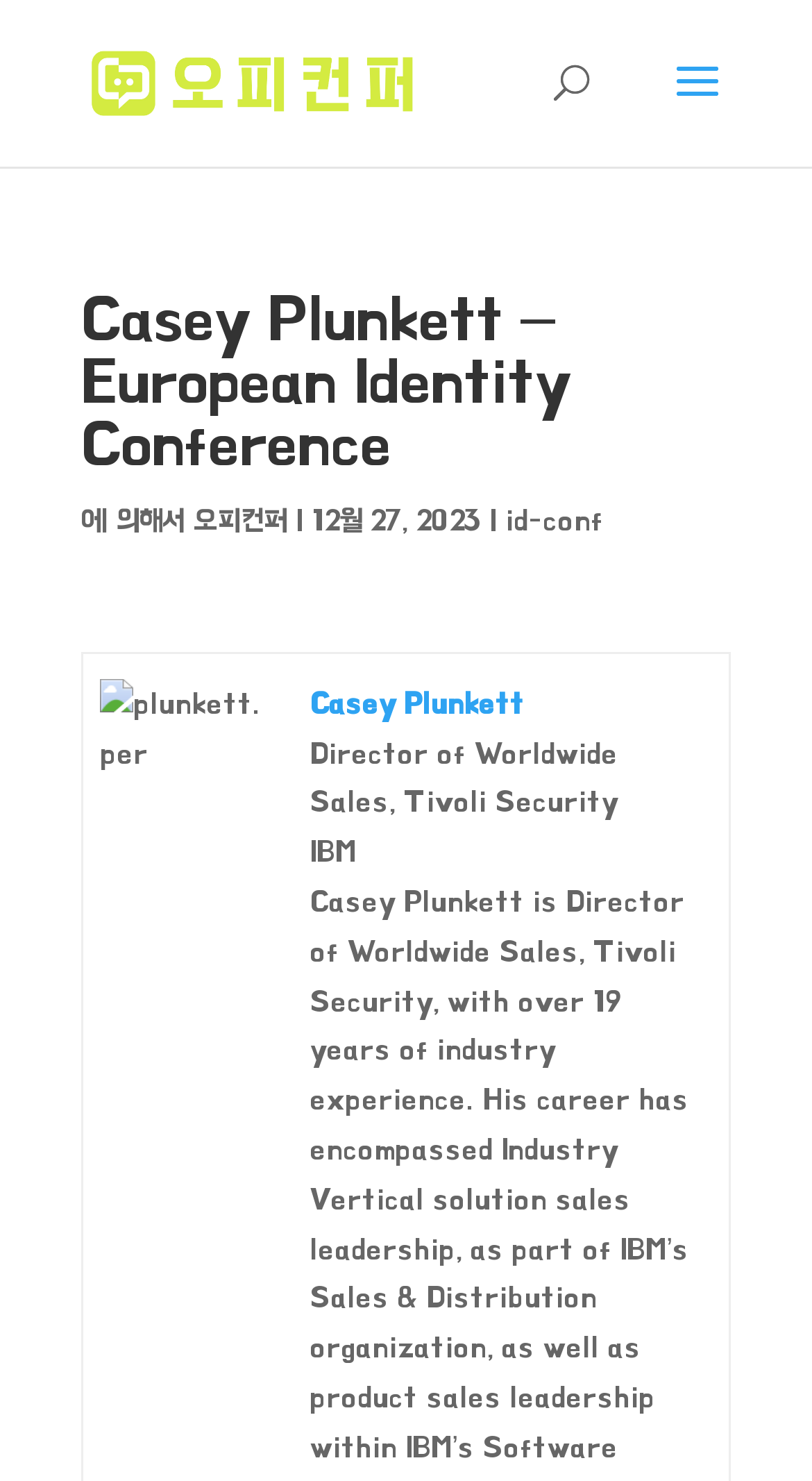Offer a thorough description of the webpage.

The webpage is about Casey Plunkett, Director of Worldwide Sales, Tivoli Security at IBM. At the top-left corner, there is a logo image with a link to "오피(OP), 오피사이트 플랫폼 오피컨퍼". Below the logo, there is a search bar that spans across the top of the page.

The main content of the page is divided into two sections. On the left side, there is a heading that reads "Casey Plunkett – European Identity Conference". Below the heading, there is a brief description that mentions "에 의해서" (which means "by" in Korean) and a link to "오피컨퍼". The description also includes a date, "12월 27, 2023", which is December 27, 2023.

On the right side of the page, there is a section that appears to be a profile or biography of Casey Plunkett. It includes a small image of Casey Plunkett, a link to his name, and a text that reads "IBM". The image of Casey Plunkett is positioned above the text "IBM". There is also a link to "id-conf" below the image.

Overall, the webpage provides a brief overview of Casey Plunkett's profile and his affiliation with IBM.